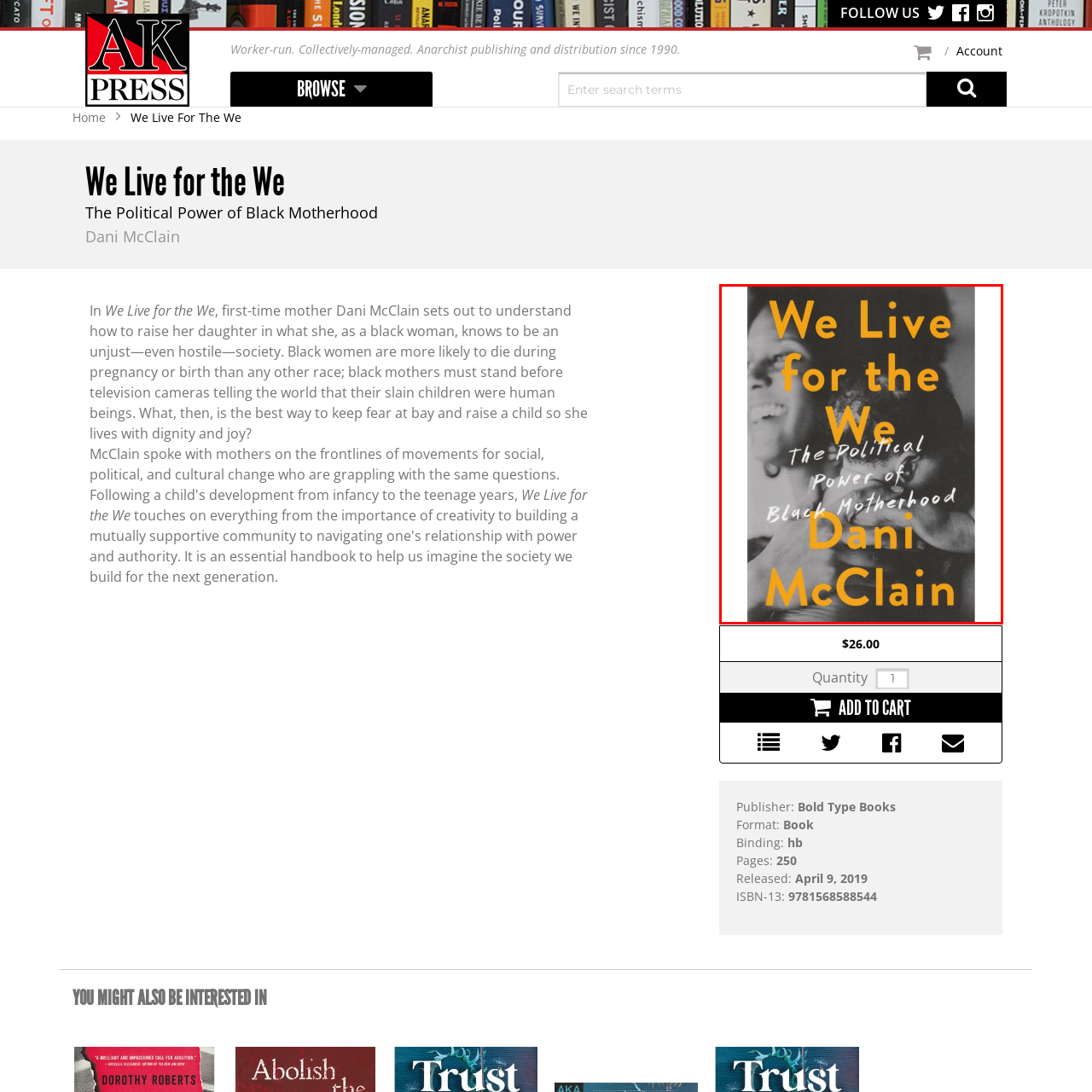Describe all the elements and activities occurring in the red-outlined area of the image extensively.

The image showcases the cover of the book titled "We Live for the We: The Political Power of Black Motherhood," authored by Dani McClain. The cover features striking black-and-white photography, which captures an intimate moment between a mother and child, conveying warmth and resilience. Bold orange typography prominently displays the title and the author's name, creating a vivid contrast against the grayscale background. This book delves into the challenges faced by Black mothers, exploring themes of motherhood within a societal context marked by injustice and hostility. McClain's work aims to shed light on the intersections of race, motherhood, and social equity, making it a significant contribution to contemporary discussions around these vital issues.